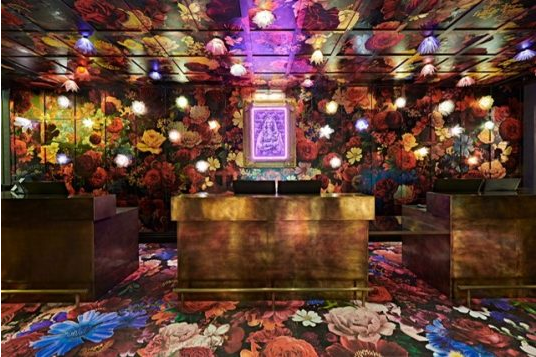Please reply to the following question using a single word or phrase: 
What type of ambiance does the lobby create?

Inviting